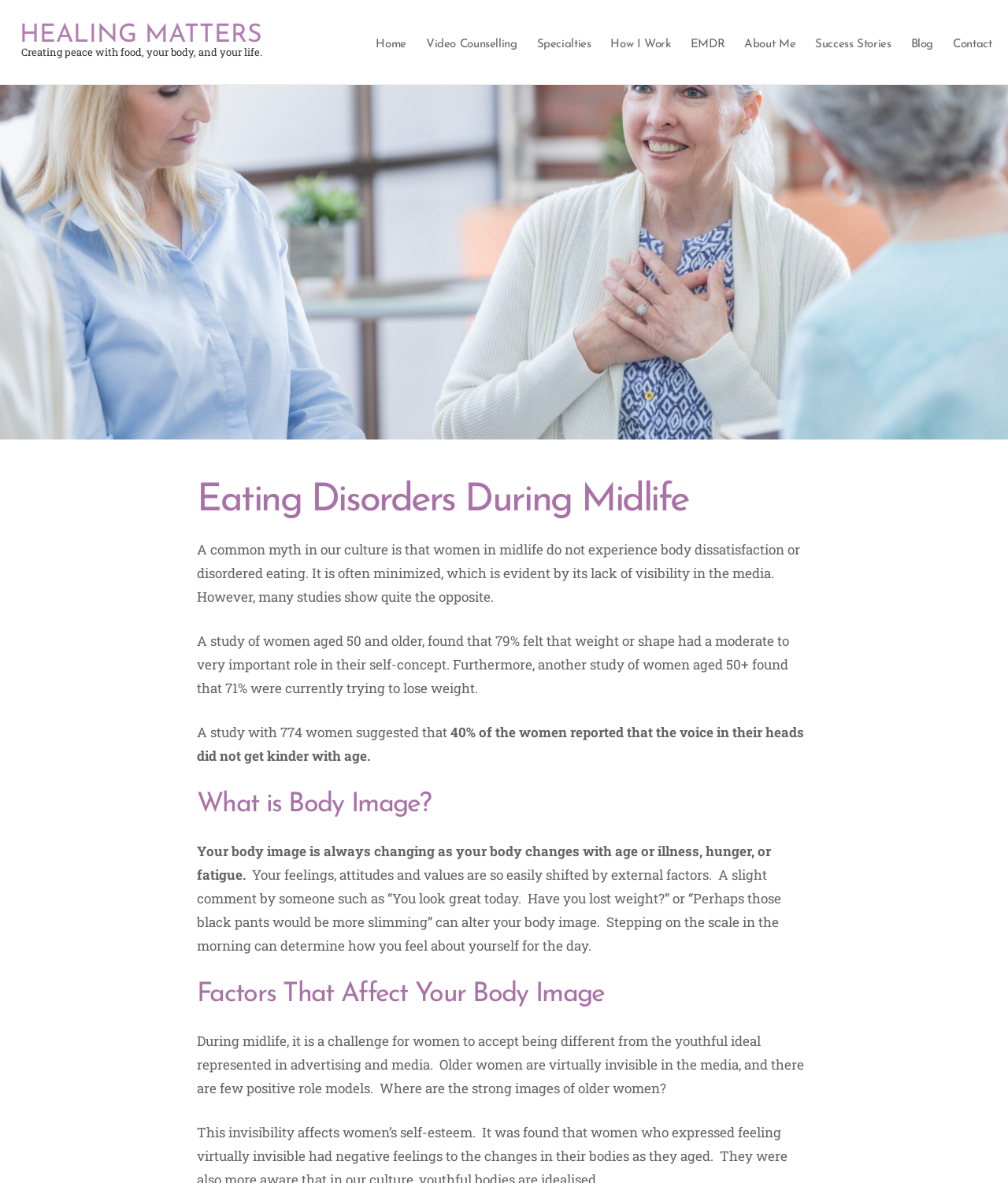Reply to the question with a single word or phrase:
What percentage of women felt that weight or shape had a moderate to very important role in their self-concept?

79%